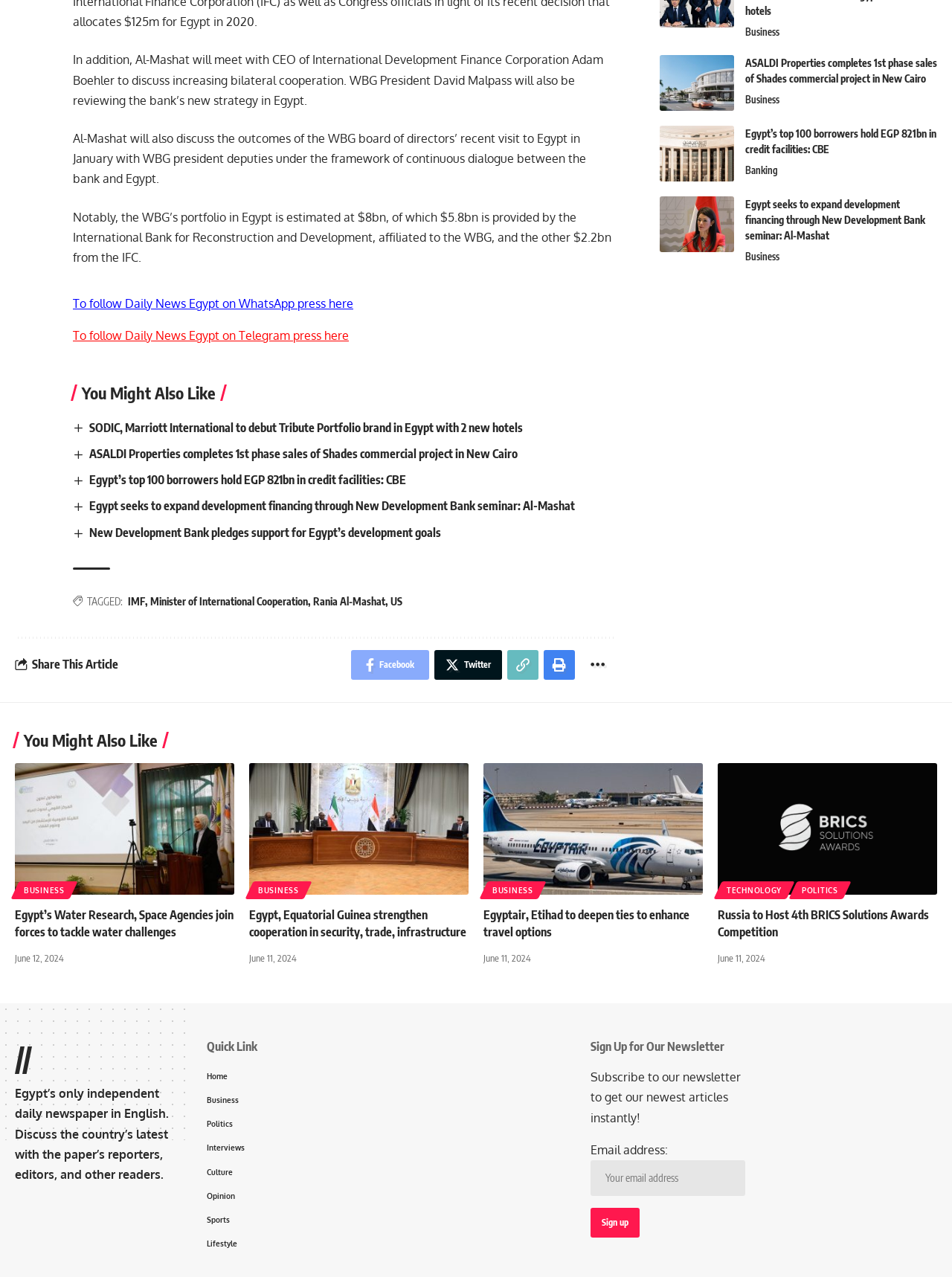What is the estimated value of WBG’s portfolio in Egypt?
Give a one-word or short phrase answer based on the image.

$8bn